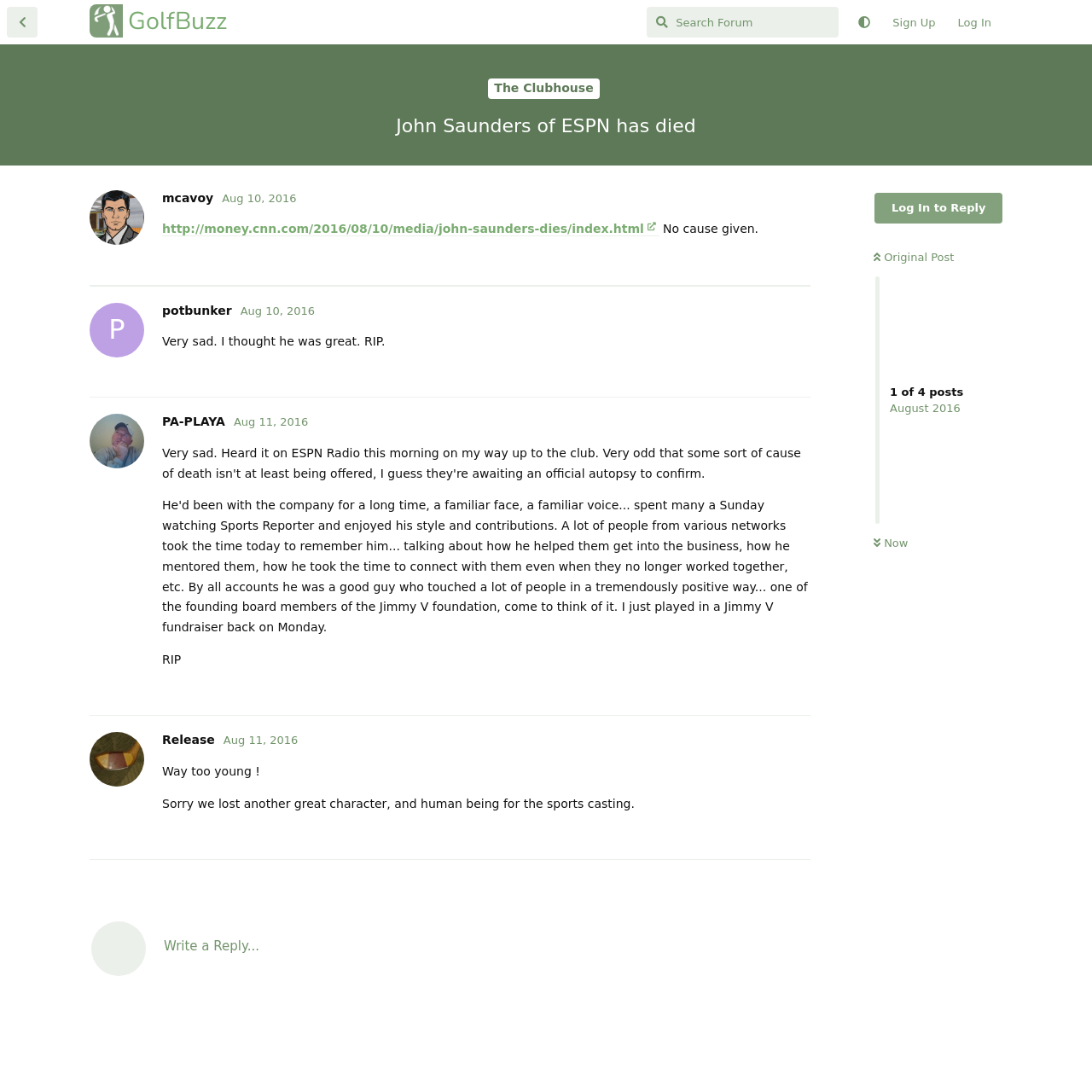Please find the bounding box coordinates of the element that must be clicked to perform the given instruction: "Reply to the post". The coordinates should be four float numbers from 0 to 1, i.e., [left, top, right, bottom].

[0.694, 0.227, 0.742, 0.255]